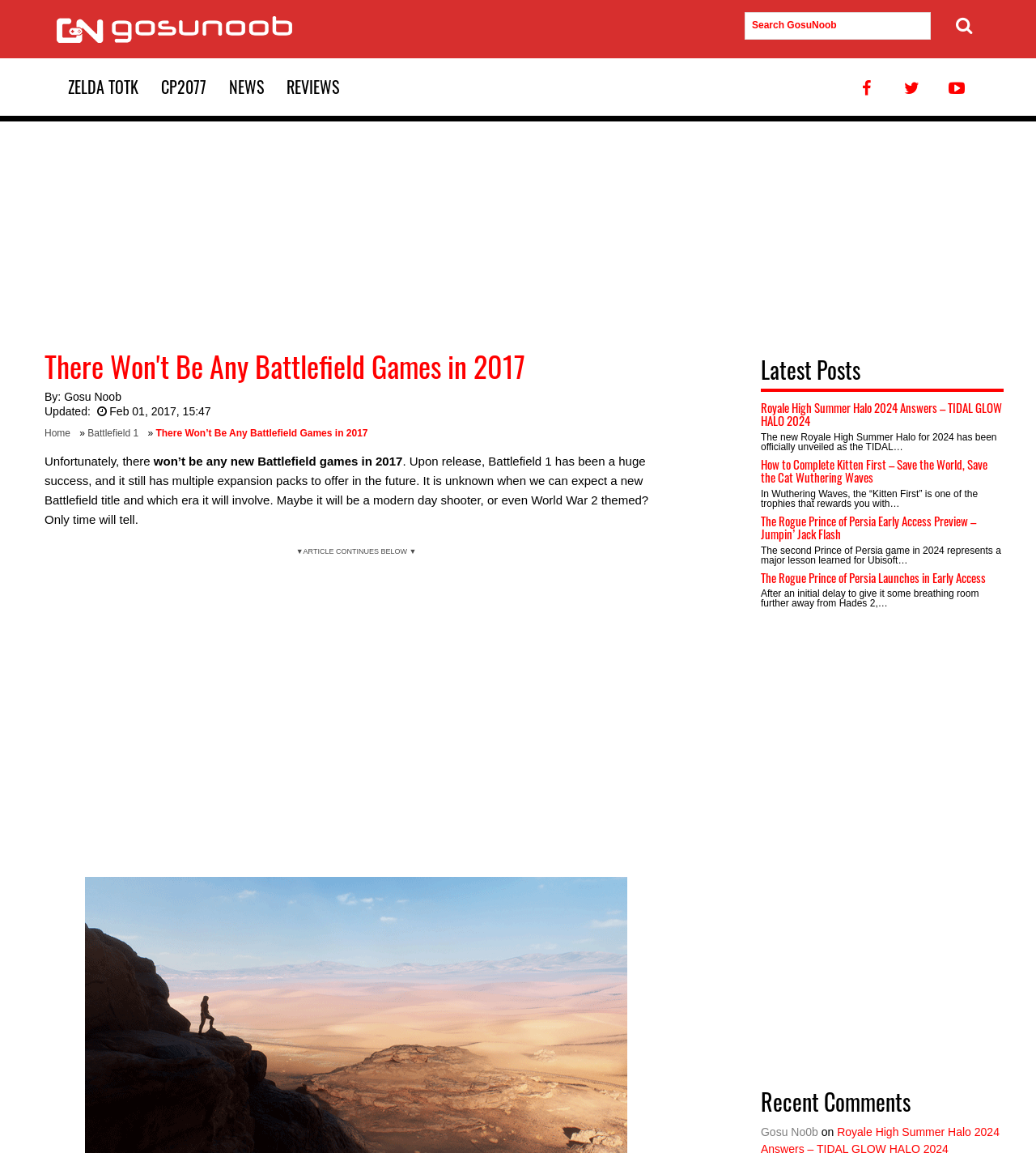Bounding box coordinates are specified in the format (top-left x, top-left y, bottom-right x, bottom-right y). All values are floating point numbers bounded between 0 and 1. Please provide the bounding box coordinate of the region this sentence describes: title="Facebook Profile page"

[0.814, 0.051, 0.858, 0.1]